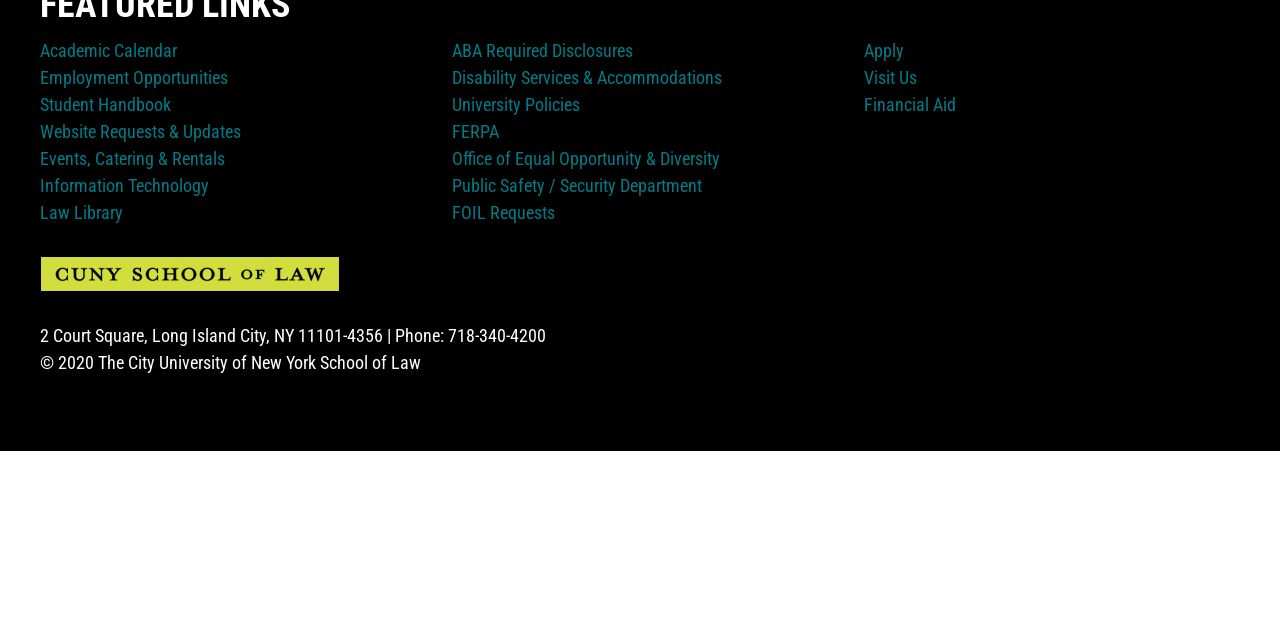Find the bounding box of the element with the following description: "Home". The coordinates must be four float numbers between 0 and 1, formatted as [left, top, right, bottom].

None